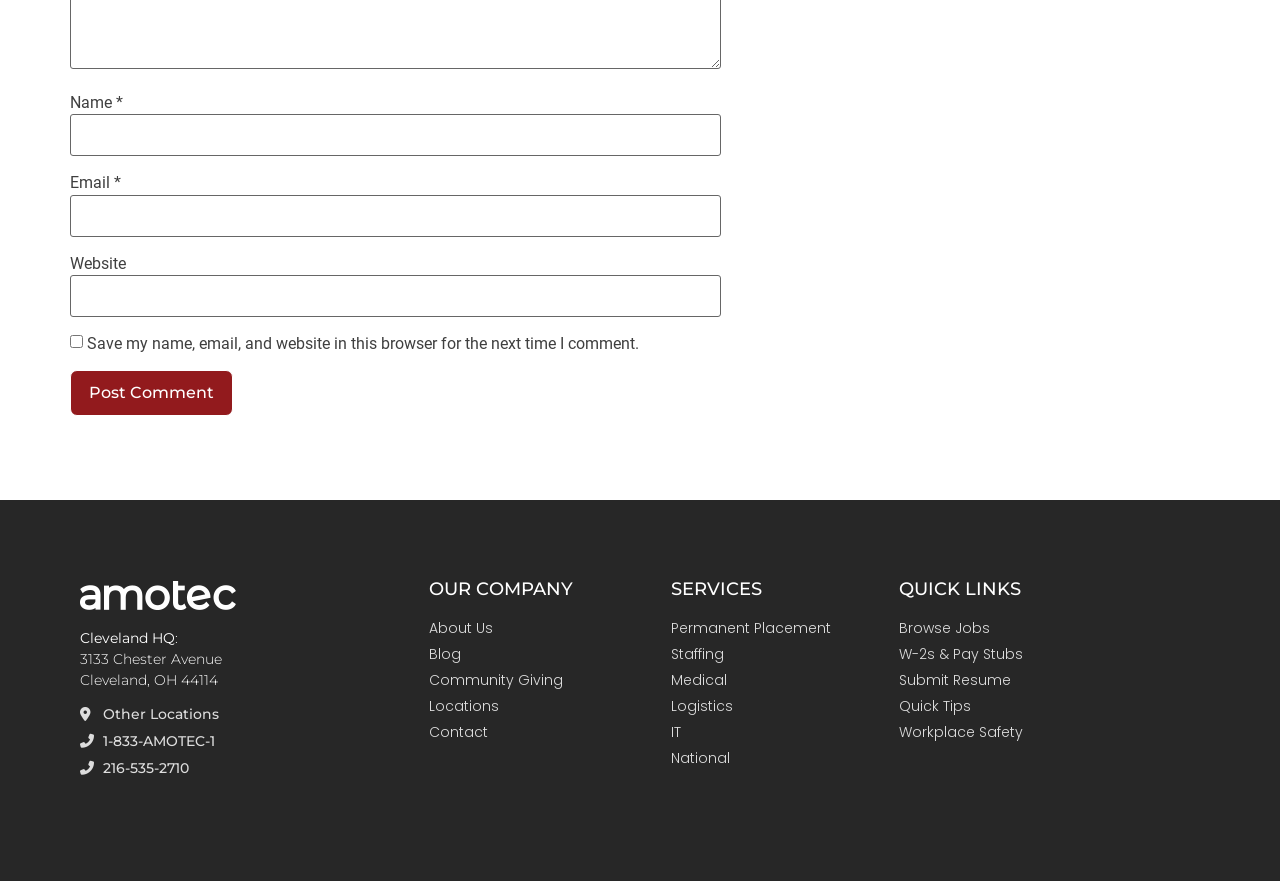Answer the question with a single word or phrase: 
What is the purpose of the checkbox?

Save comment info